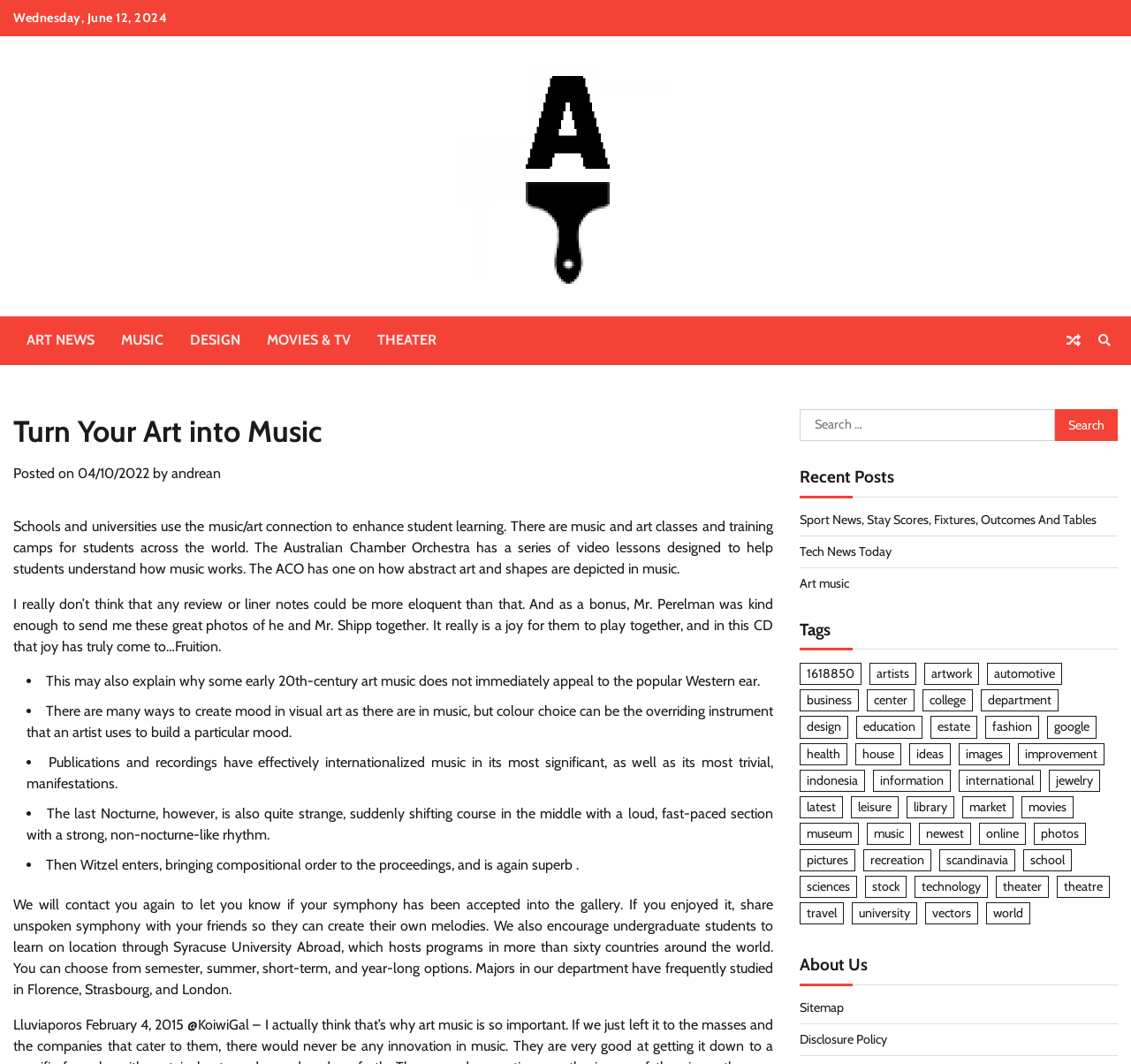Indicate the bounding box coordinates of the element that must be clicked to execute the instruction: "Click on the tag 'music'". The coordinates should be given as four float numbers between 0 and 1, i.e., [left, top, right, bottom].

[0.766, 0.773, 0.805, 0.794]